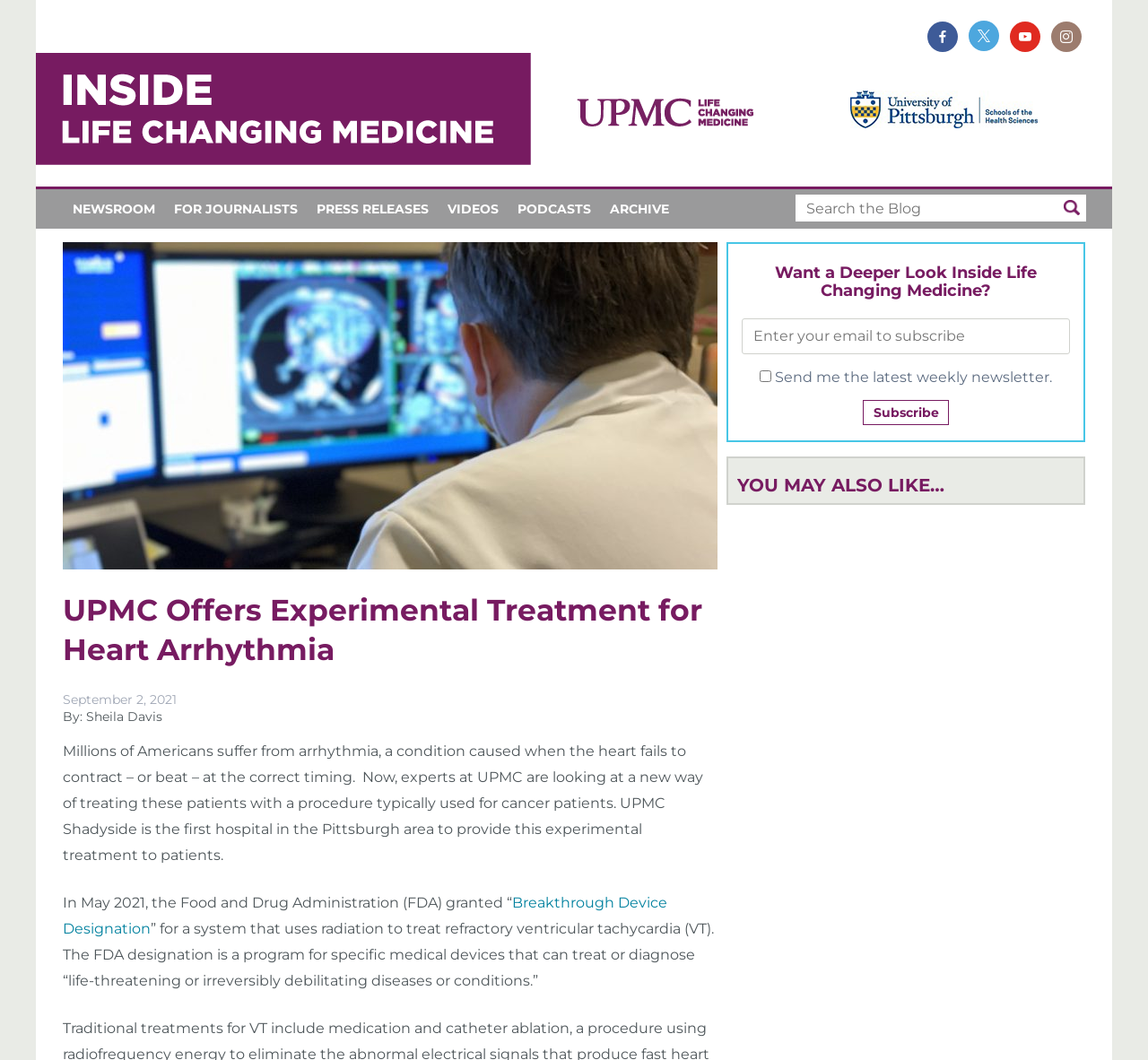What is the topic of the news article?
Offer a detailed and exhaustive answer to the question.

The webpage is about UPMC offering an experimental treatment for heart arrhythmia, a condition caused when the heart fails to contract – or beat – at the correct timing.